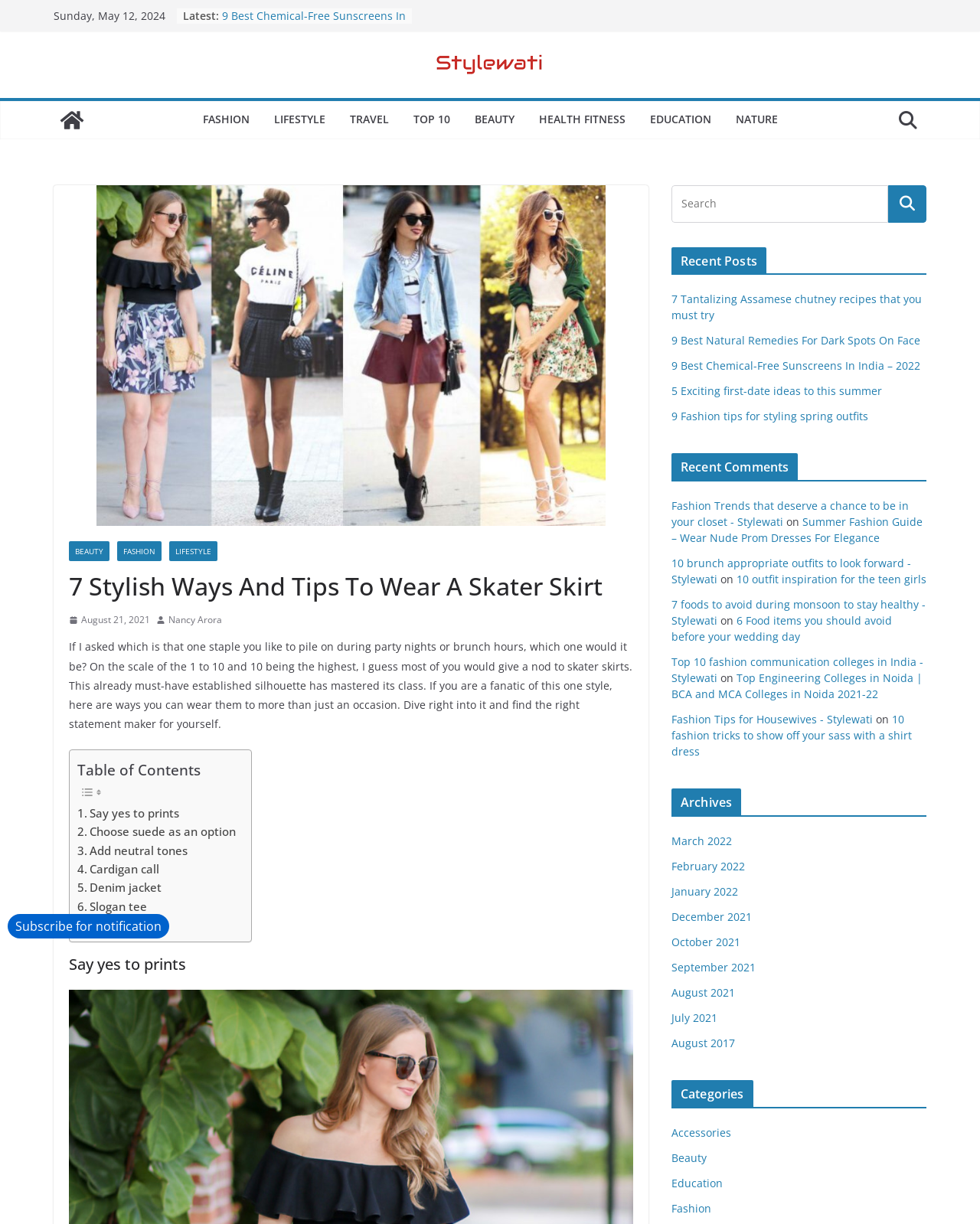Identify the primary heading of the webpage and provide its text.

7 Stylish Ways And Tips To Wear A Skater Skirt